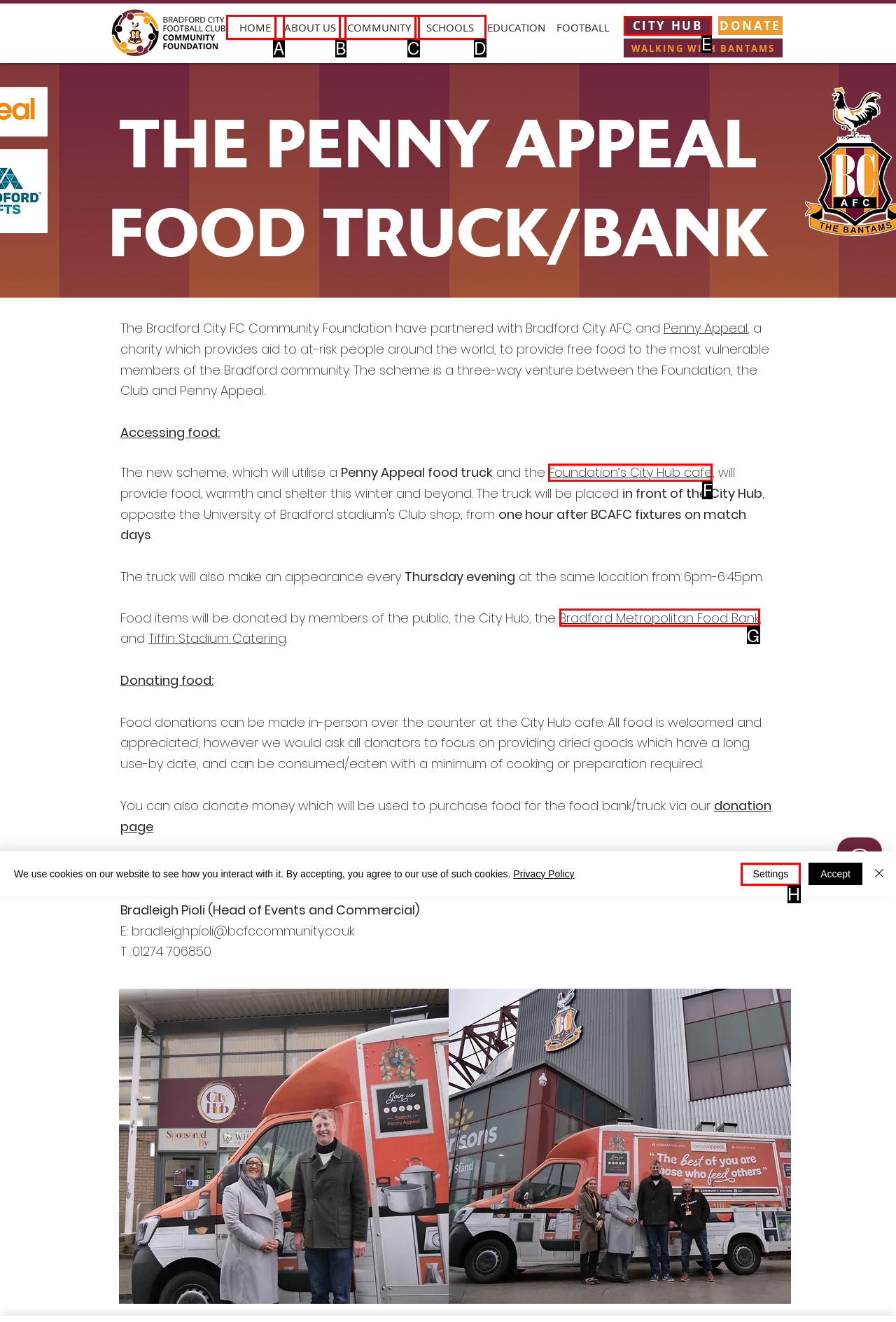Which option should be clicked to execute the task: Click the Foundation’s City Hub cafe link?
Reply with the letter of the chosen option.

F